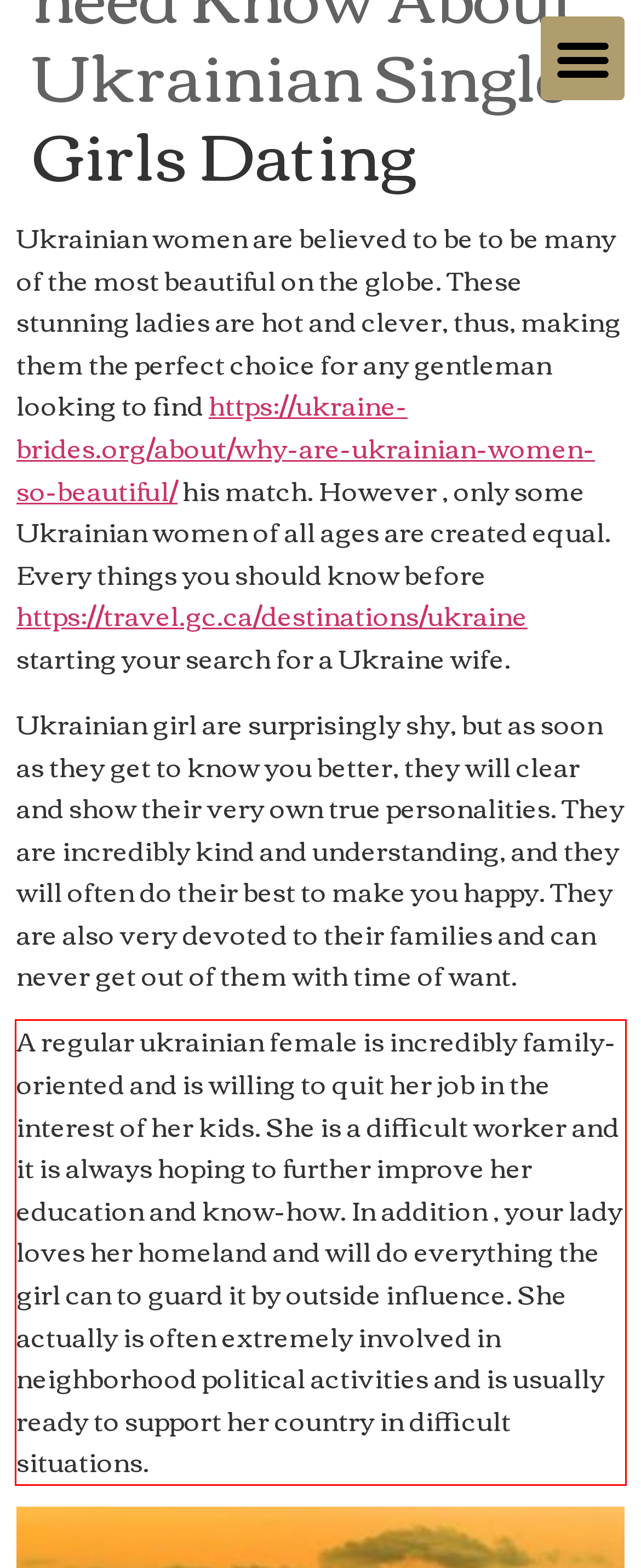Identify and transcribe the text content enclosed by the red bounding box in the given screenshot.

A regular ukrainian female is incredibly family-oriented and is willing to quit her job in the interest of her kids. She is a difficult worker and it is always hoping to further improve her education and know-how. In addition , your lady loves her homeland and will do everything the girl can to guard it by outside influence. She actually is often extremely involved in neighborhood political activities and is usually ready to support her country in difficult situations.